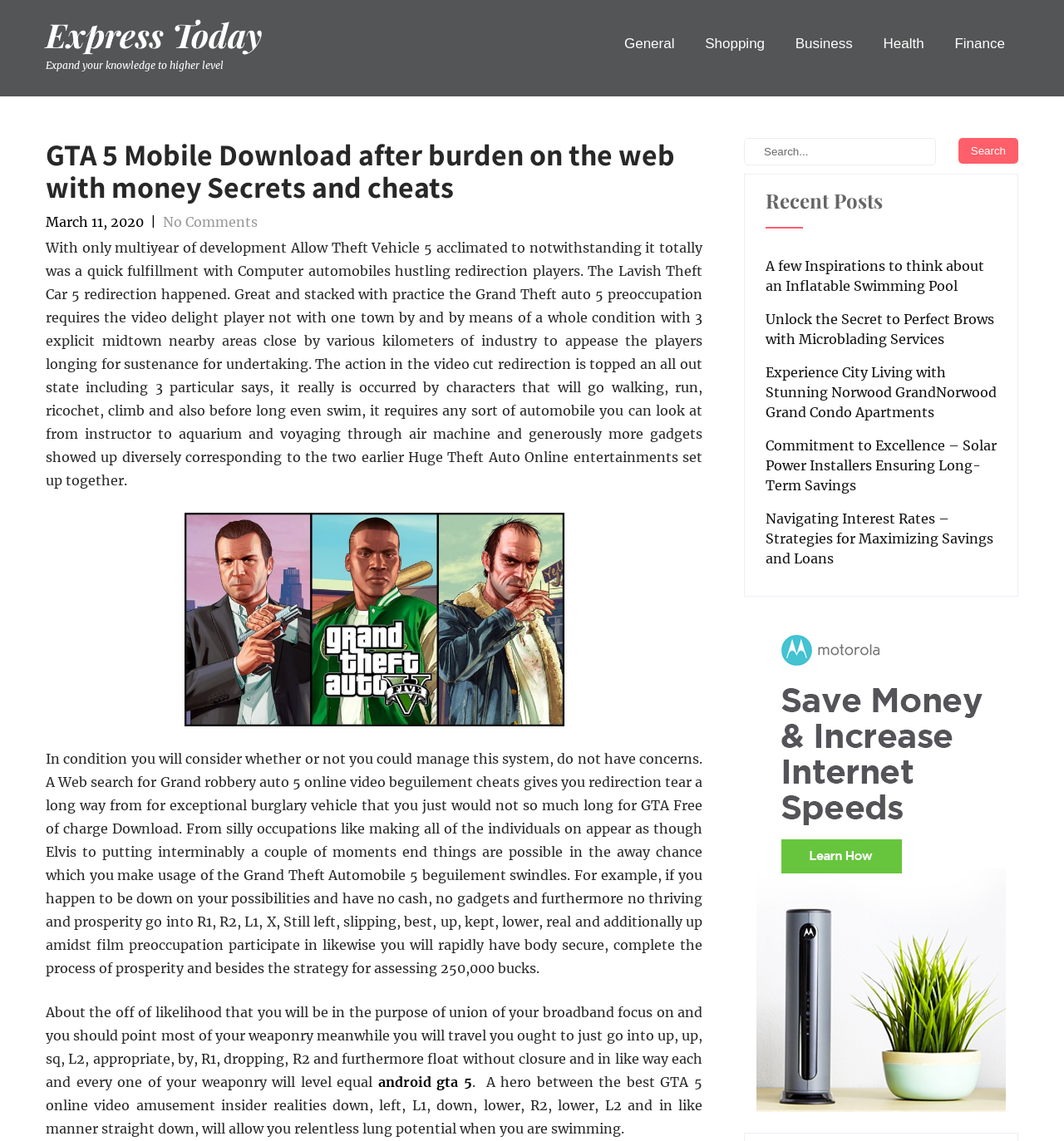Given the element description, predict the bounding box coordinates in the format (top-left x, top-left y, bottom-right x, bottom-right y), using floating point numbers between 0 and 1: android gta 5

[0.355, 0.941, 0.444, 0.955]